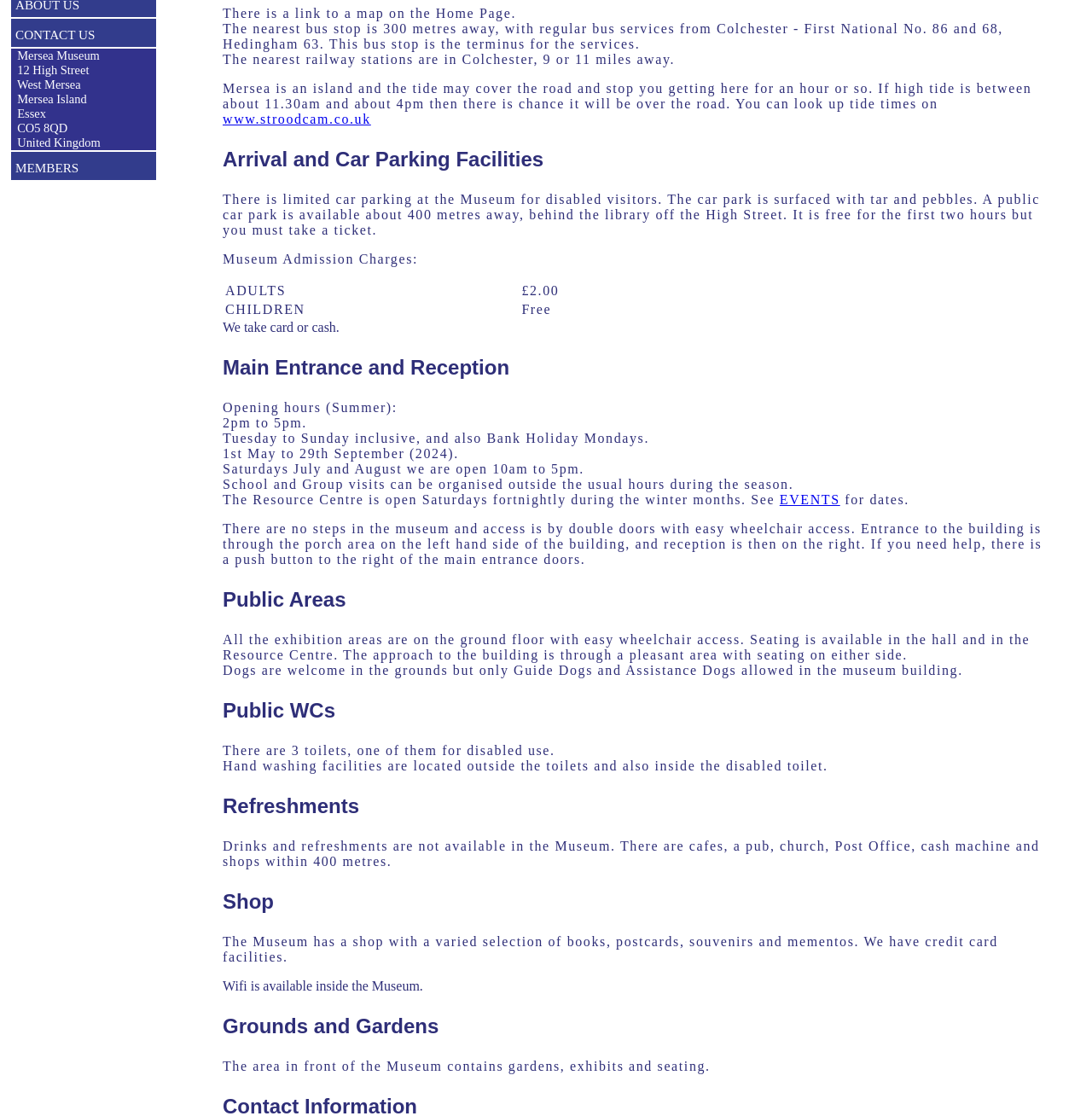Using the description "Insights", locate and provide the bounding box of the UI element.

None